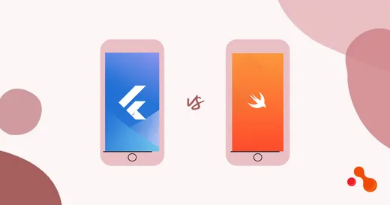Provide a single word or phrase to answer the given question: 
What is Swift specifically designed for?

iOS application development